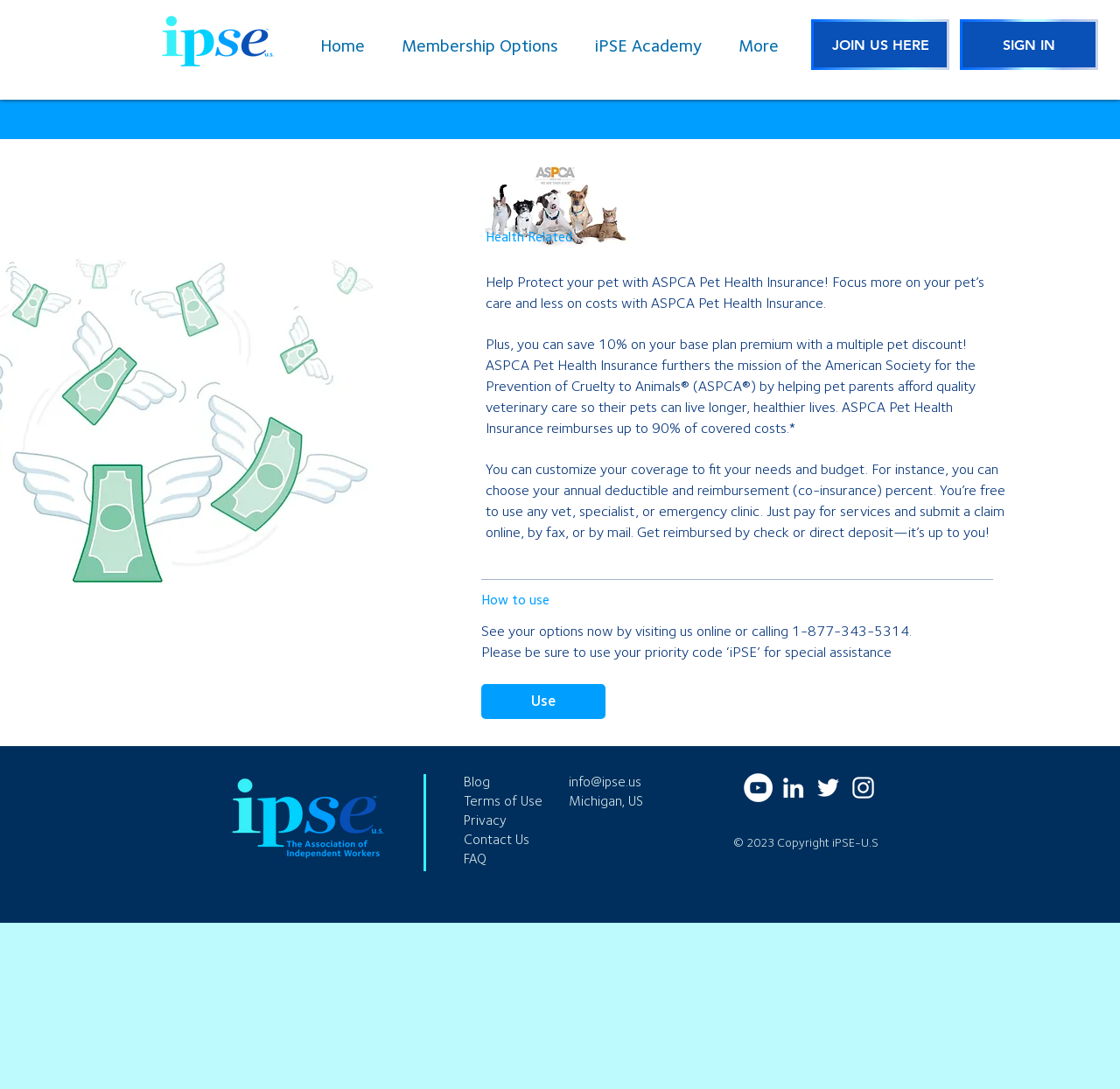What is the maximum reimbursement percentage for covered costs?
From the screenshot, provide a brief answer in one word or phrase.

90%